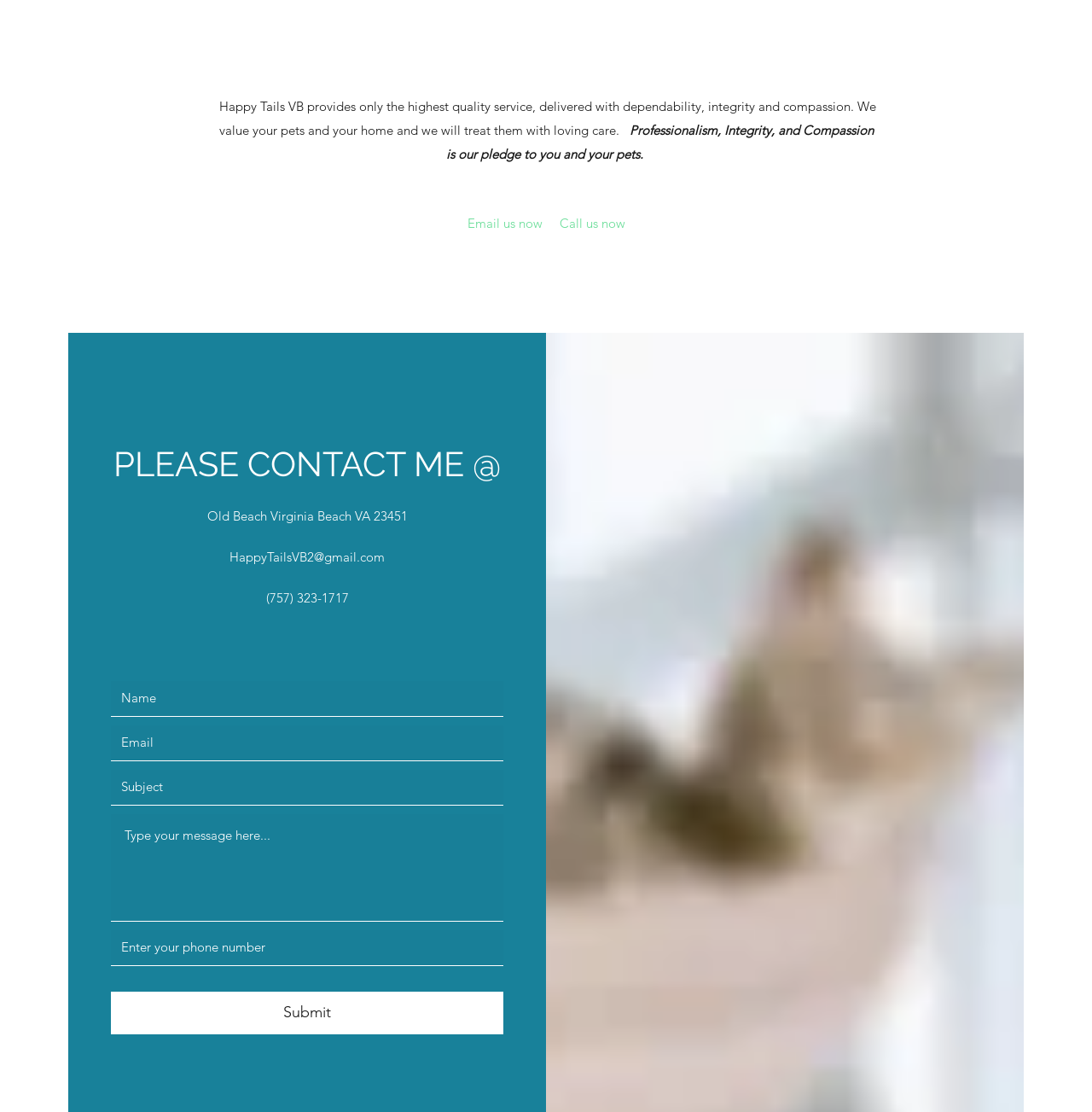Please identify the bounding box coordinates of the element that needs to be clicked to perform the following instruction: "Click the 'Submit' button".

[0.102, 0.891, 0.461, 0.93]